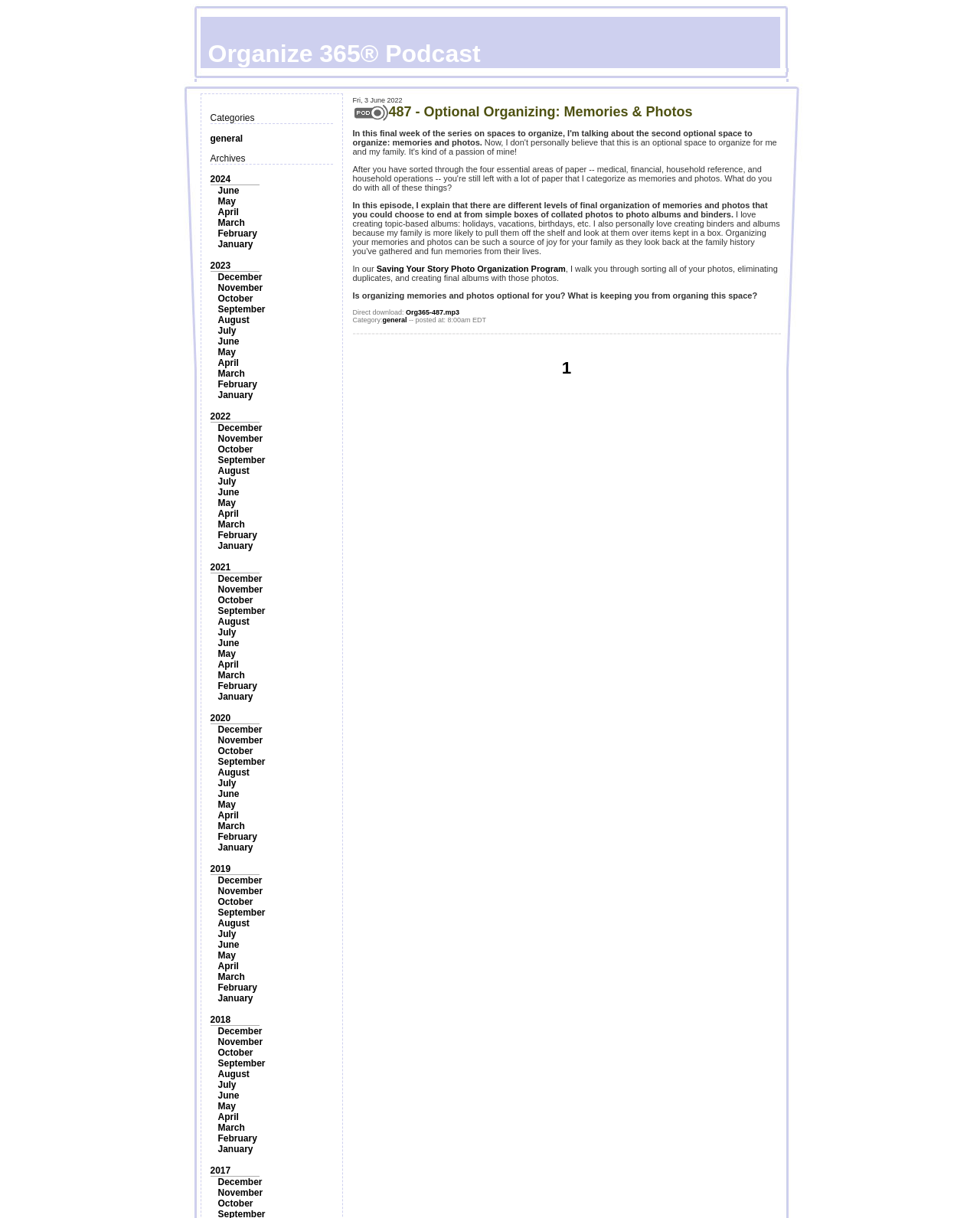Locate the bounding box coordinates of the clickable region to complete the following instruction: "Click on the 'general' category."

[0.214, 0.109, 0.248, 0.118]